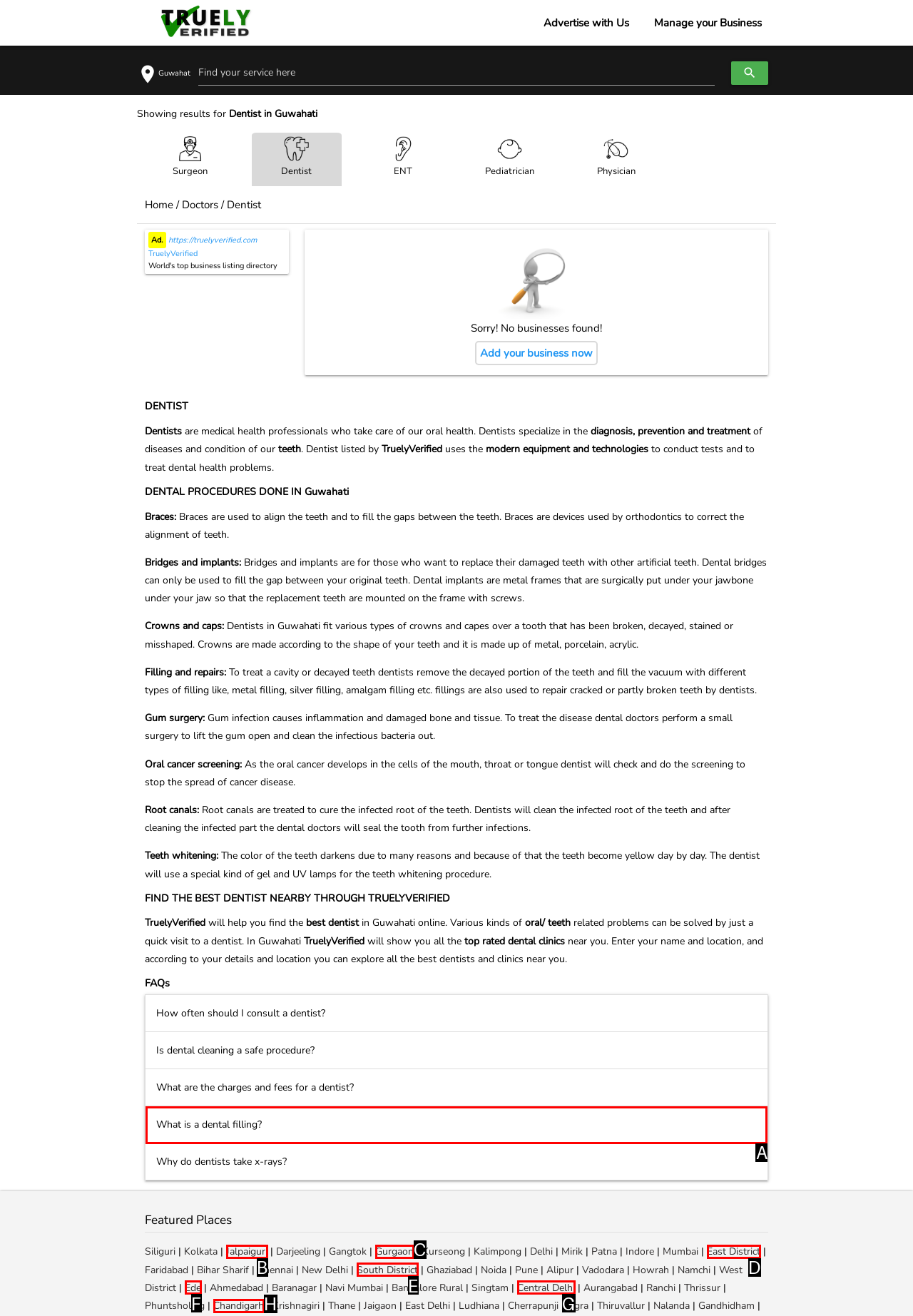Select the option that matches this description: What is a dental filling?
Answer by giving the letter of the chosen option.

A